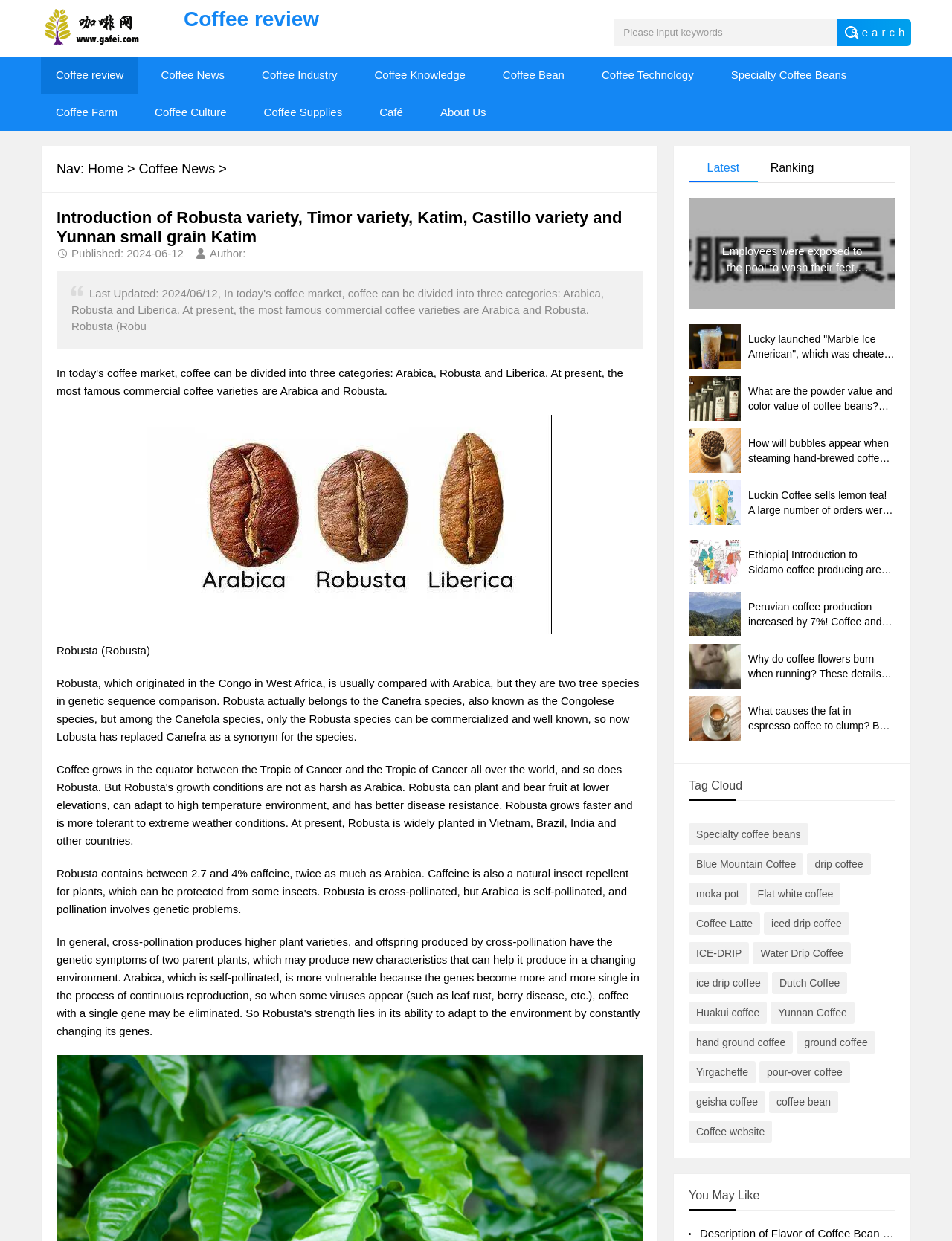Please identify the bounding box coordinates of the region to click in order to complete the task: "Search for keywords". The coordinates must be four float numbers between 0 and 1, specified as [left, top, right, bottom].

[0.645, 0.016, 0.879, 0.037]